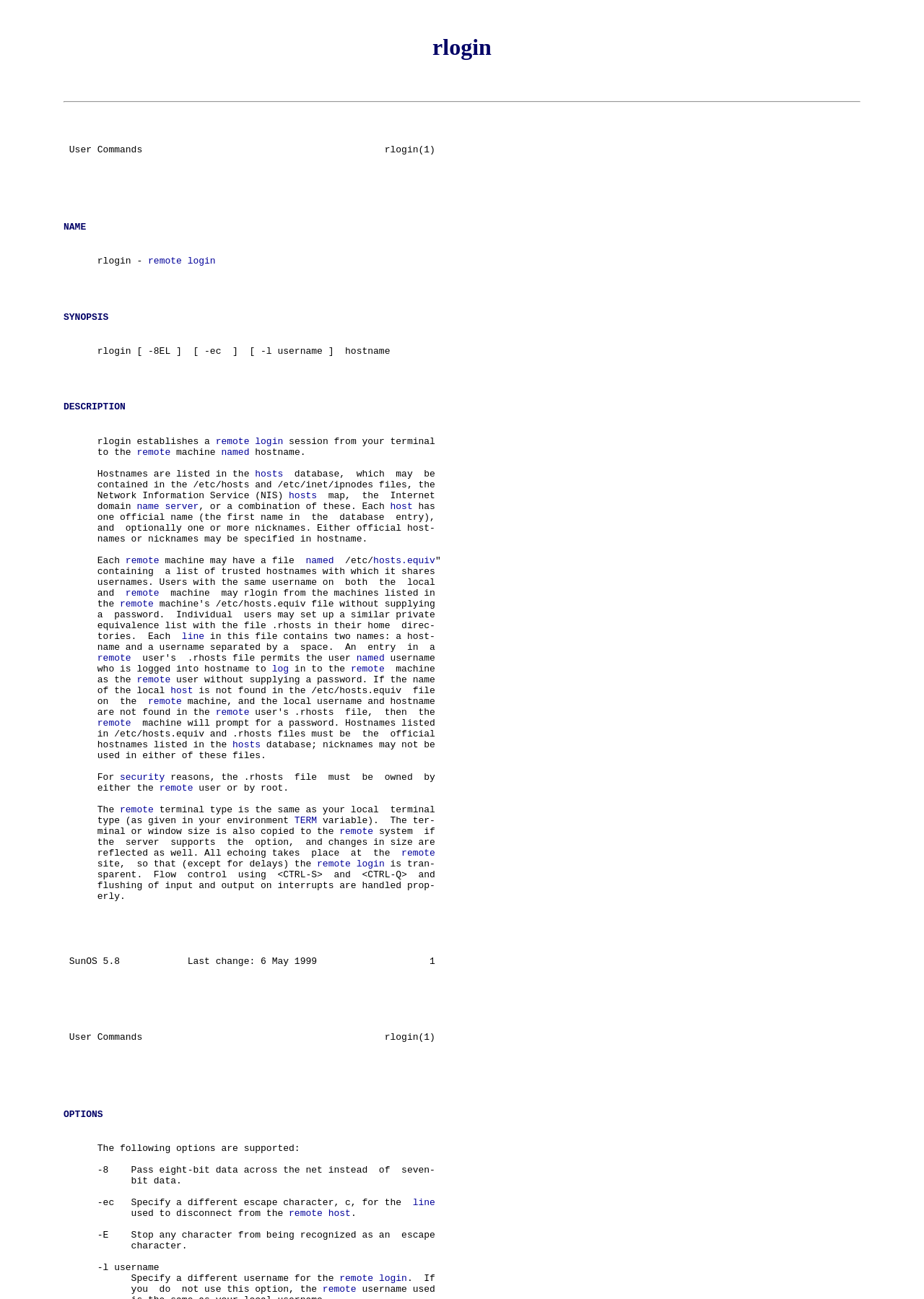Determine the bounding box coordinates of the clickable region to execute the instruction: "view the 'OPTIONS' section". The coordinates should be four float numbers between 0 and 1, denoted as [left, top, right, bottom].

[0.069, 0.854, 0.931, 0.862]